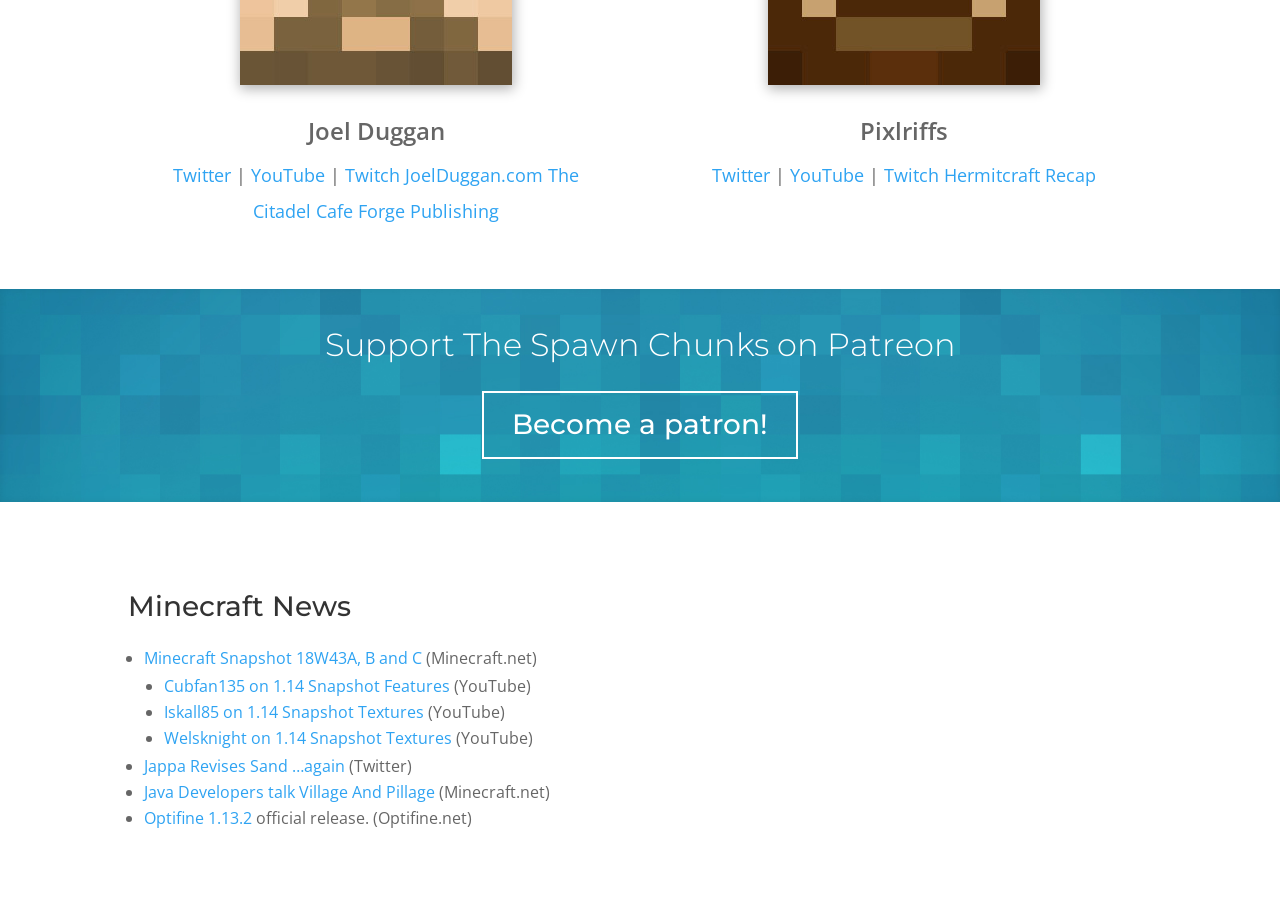Please determine the bounding box coordinates of the element's region to click for the following instruction: "Read Minecraft Snapshot 18W43A, B and C news".

[0.112, 0.707, 0.33, 0.731]